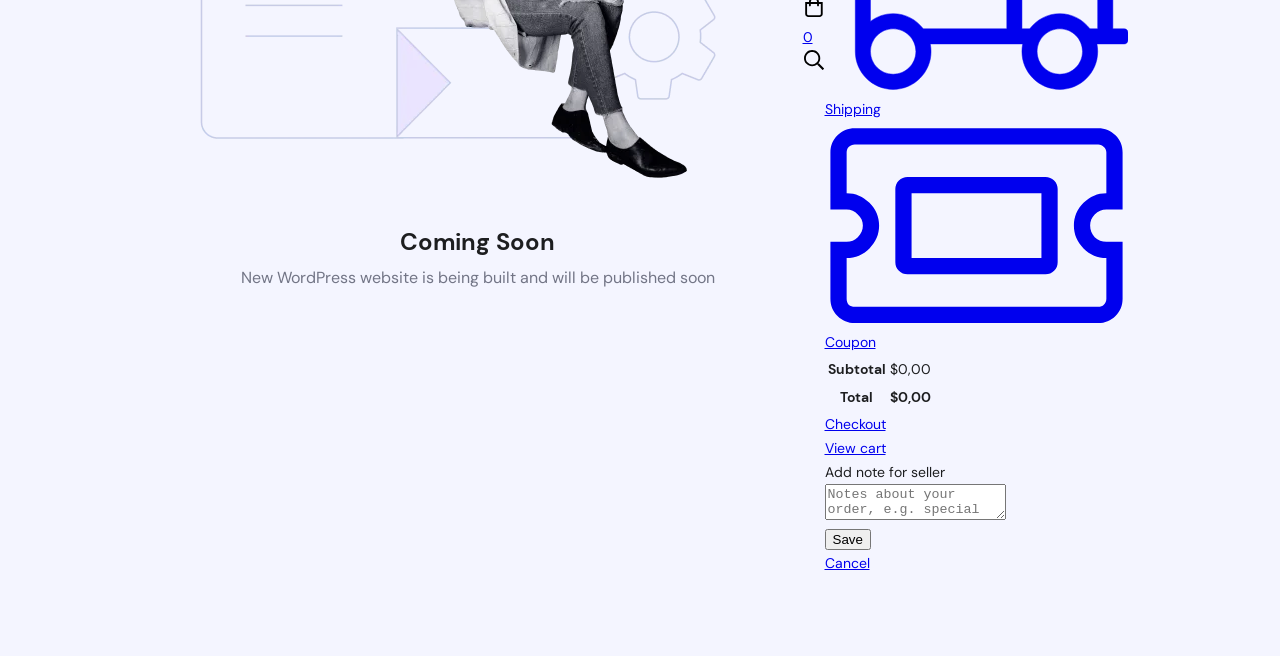Provide the bounding box coordinates, formatted as (top-left x, top-left y, bottom-right x, bottom-right y), with all values being floating point numbers between 0 and 1. Identify the bounding box of the UI element that matches the description: parent_node: 0 aria-label="Search"

[0.627, 0.075, 0.644, 0.119]